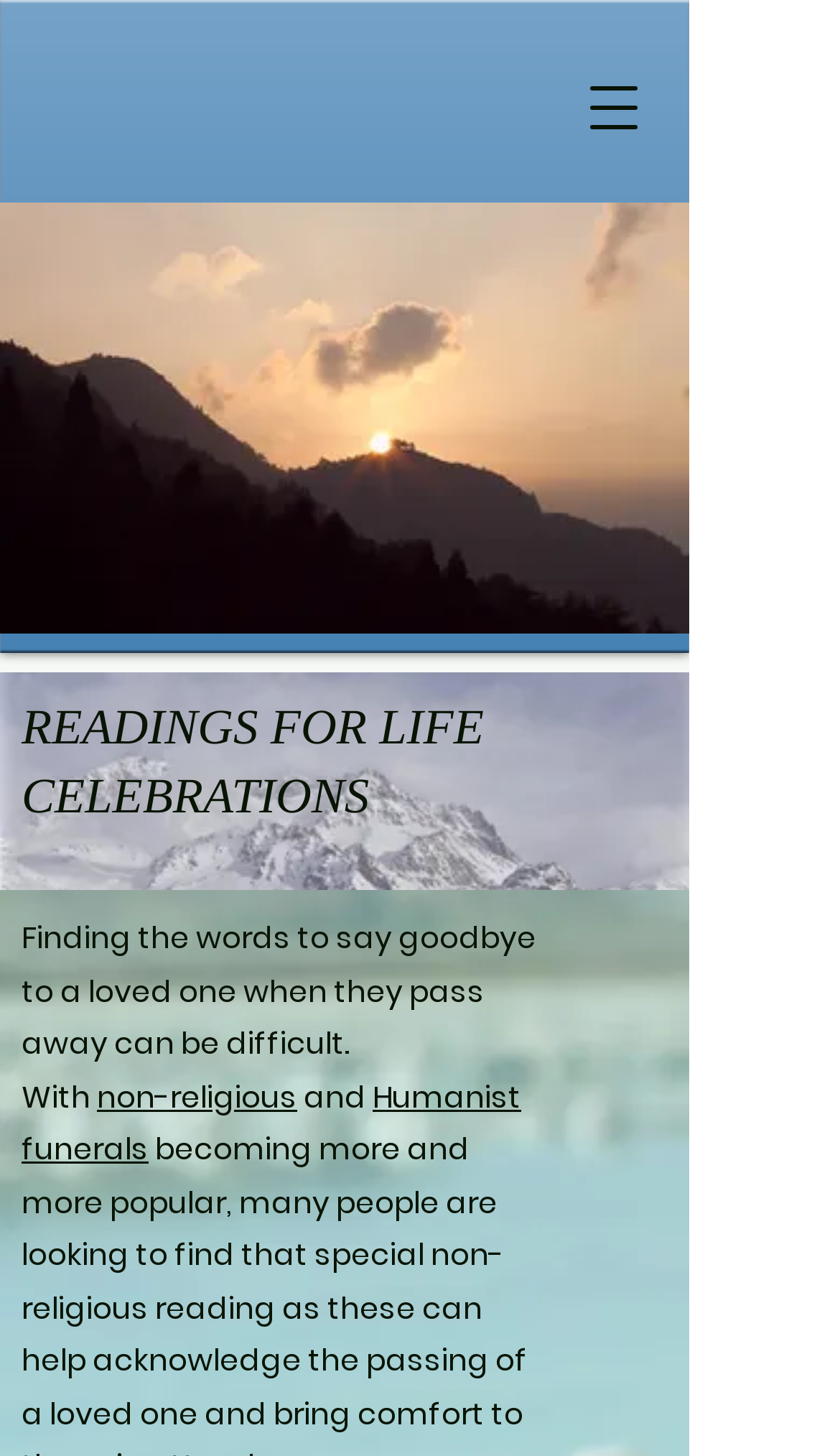Analyze the image and answer the question with as much detail as possible: 
What is the main topic of the webpage?

The webpage content, including the heading and text, suggests that the main topic is funeral readings and poems, which are intended to help users find the right words to say goodbye to a loved one.